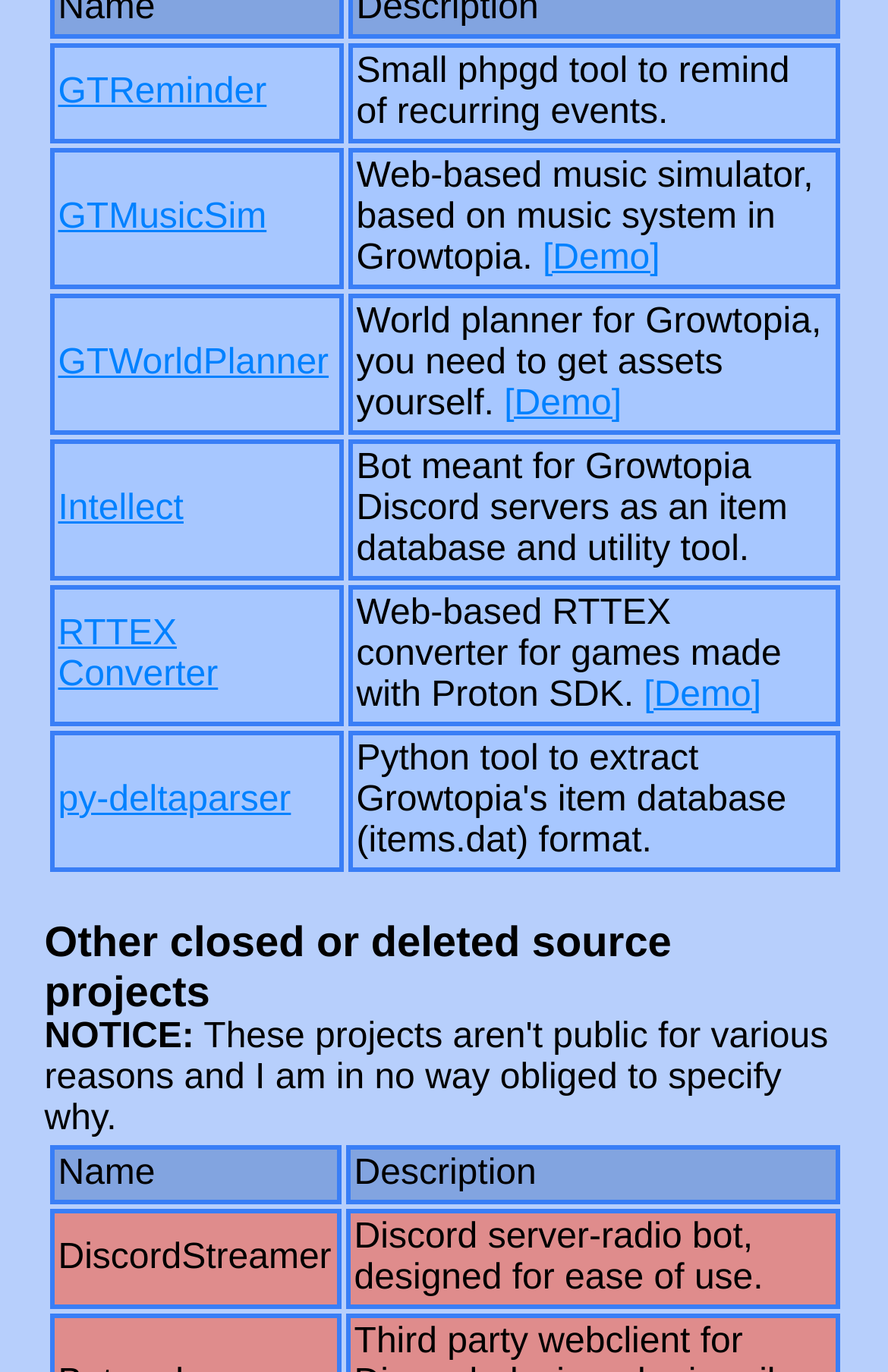Answer the question with a single word or phrase: 
What is the category of the projects listed below the NOTICE section?

Closed or deleted source projects